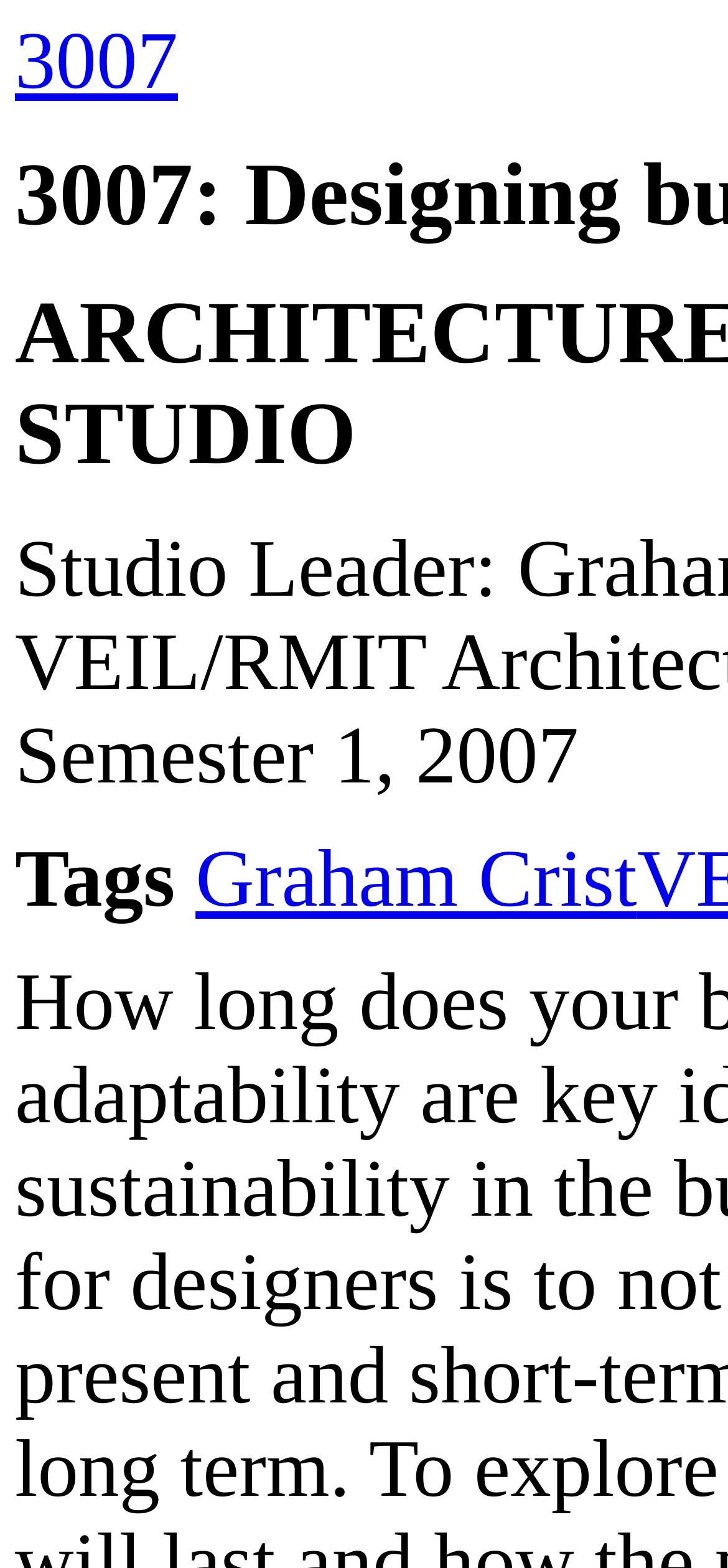Extract the text of the main heading from the webpage.

3007: Designing buildings to last 1000 years